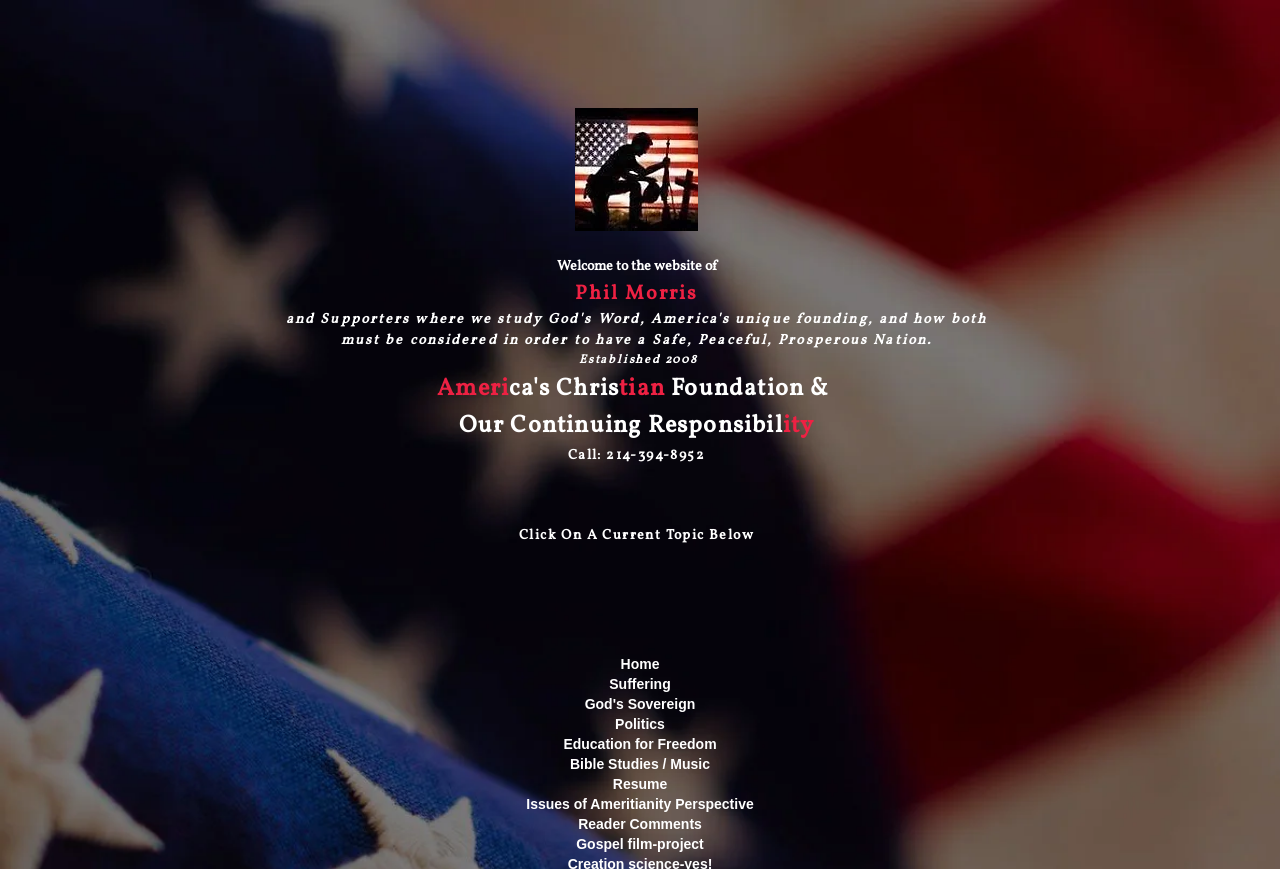Find the bounding box coordinates for the area you need to click to carry out the instruction: "Click on the 'Home' link". The coordinates should be four float numbers between 0 and 1, indicated as [left, top, right, bottom].

[0.477, 0.755, 0.523, 0.774]